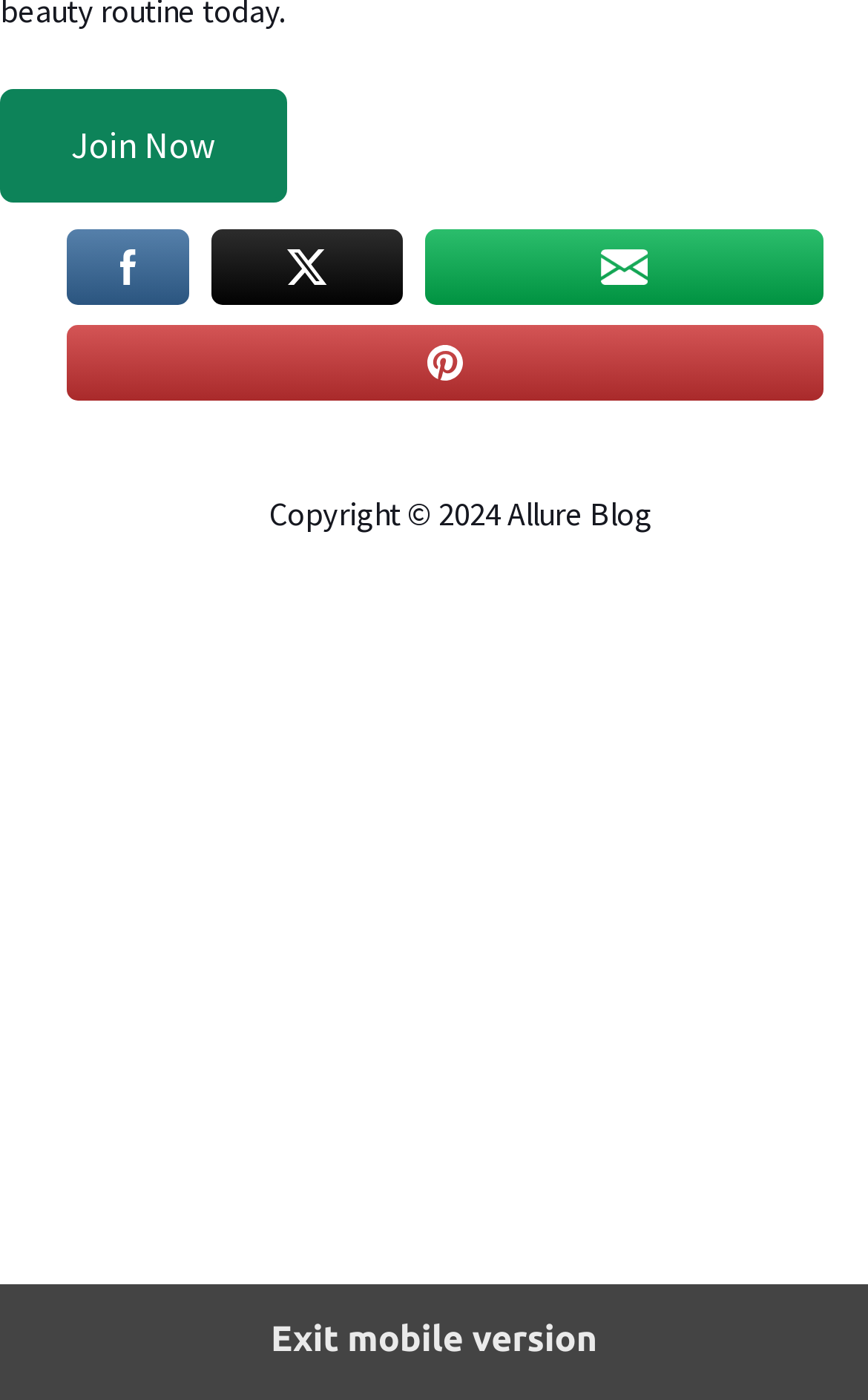Respond to the following question using a concise word or phrase: 
What is the purpose of the 'Join Now' link?

To join a community